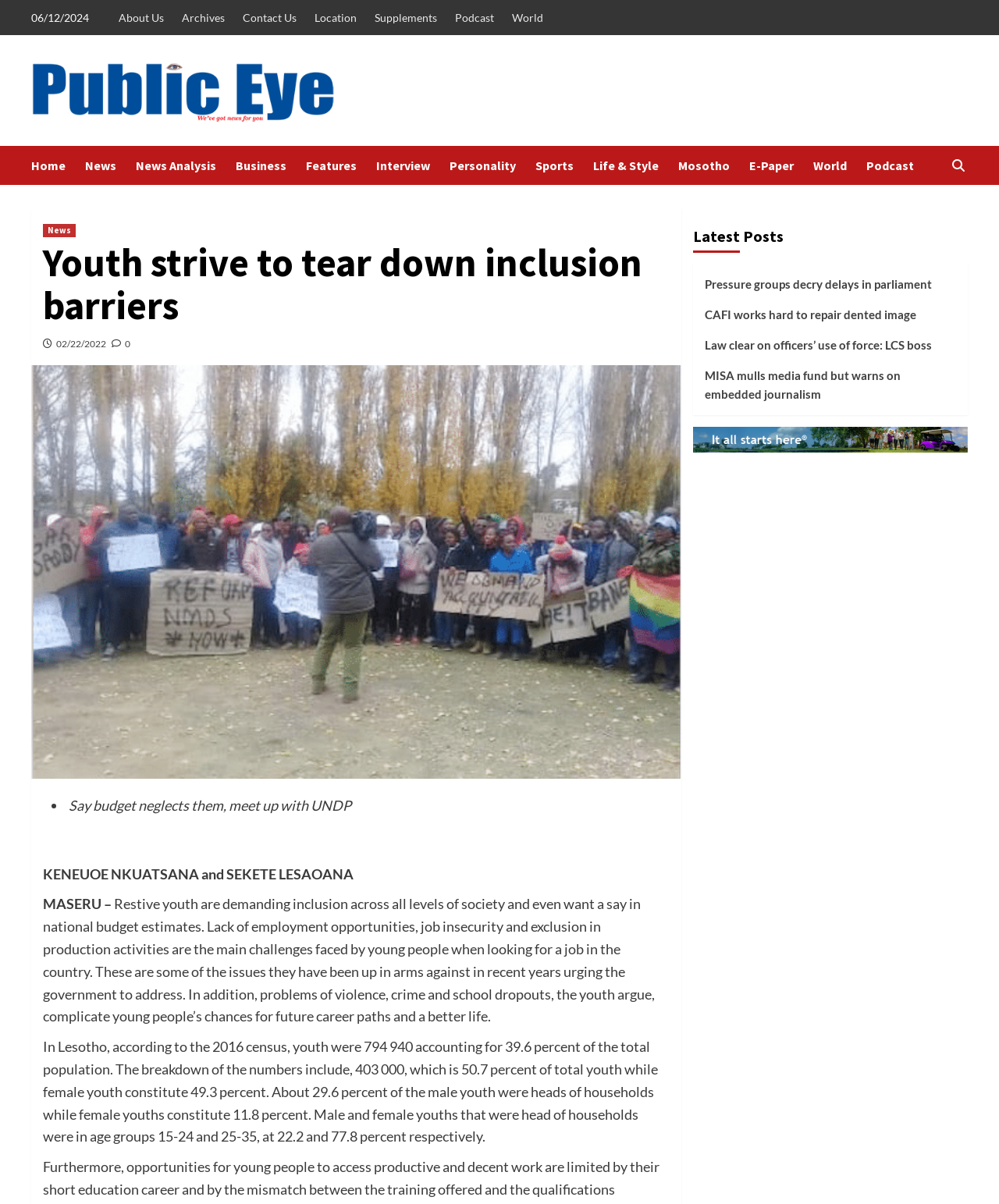What is the name of the organization mentioned in the article?
Answer the question with a thorough and detailed explanation.

I found the name of the organization mentioned in the article by reading the text 'Say budget neglects them, meet up with UNDP' which is located below the list of links at the top of the page.